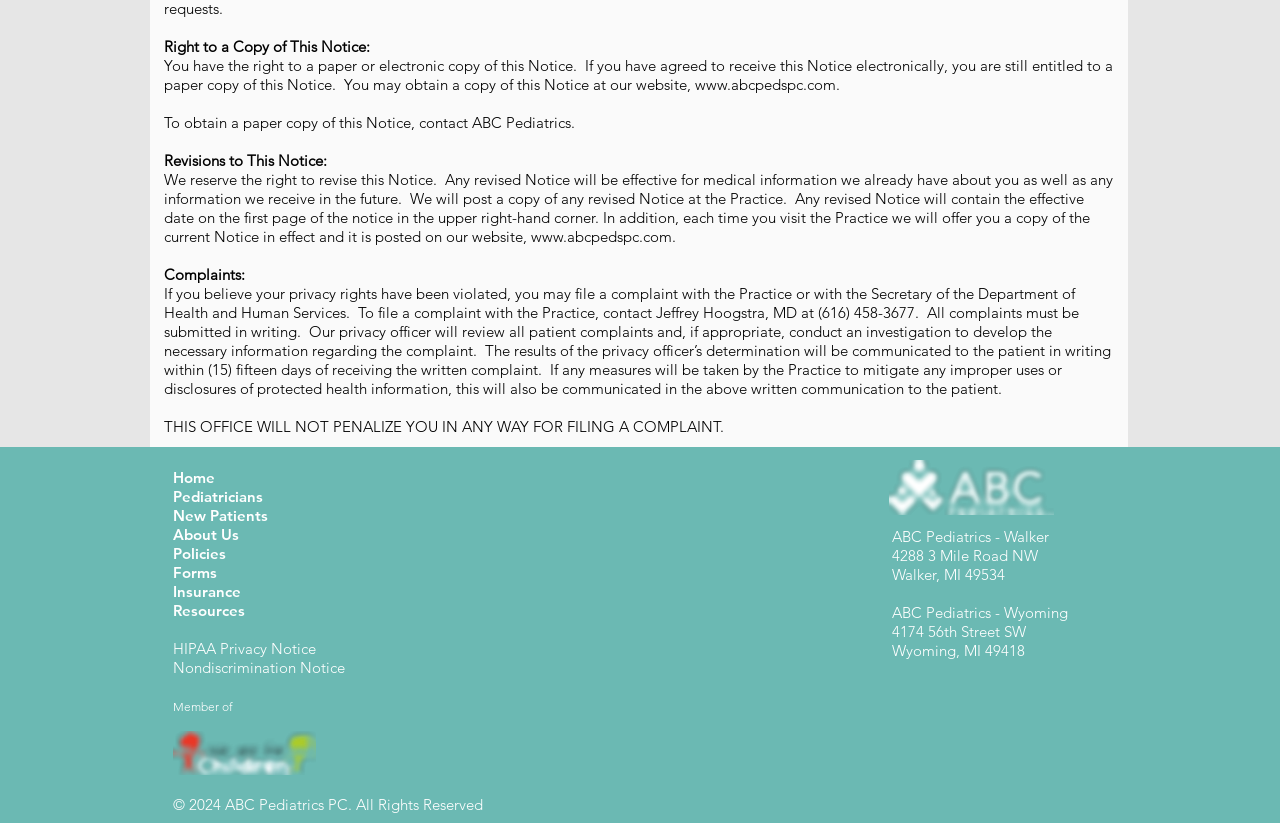What is the name of the logo image?
Provide a short answer using one word or a brief phrase based on the image.

ABC Pediatrics Logo_FINAL_white.png